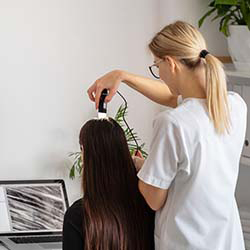What is the purpose of the device held by the specialist?
Examine the image and provide an in-depth answer to the question.

The device held by the specialist above the client's head is likely used to administer an antifungal or medicated treatment to the scalp. This is inferred from the context of the image, which focuses on a professional hair treatment session for dandruff.